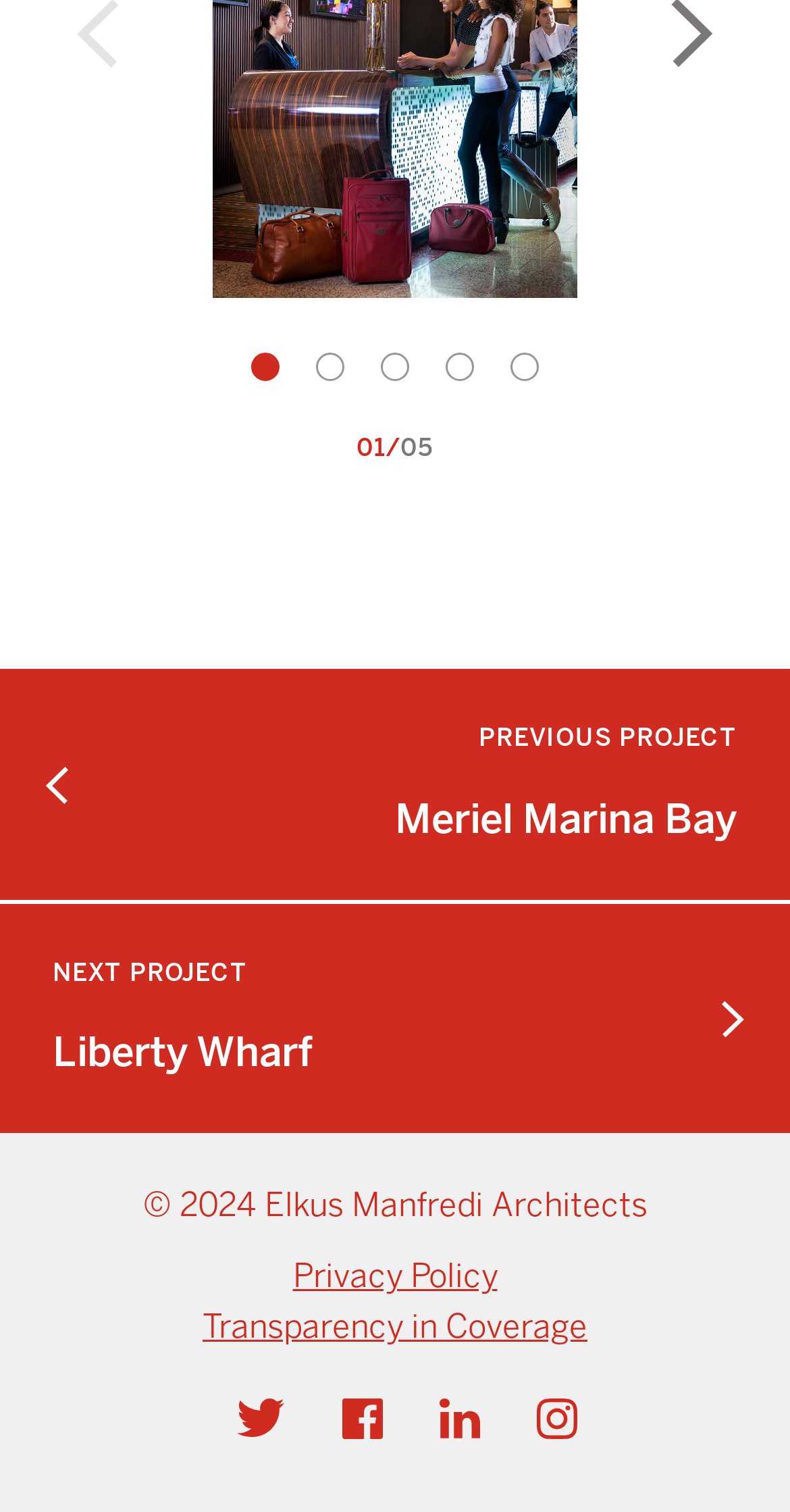Provide the bounding box coordinates for the area that should be clicked to complete the instruction: "click button 1".

[0.318, 0.233, 0.354, 0.252]